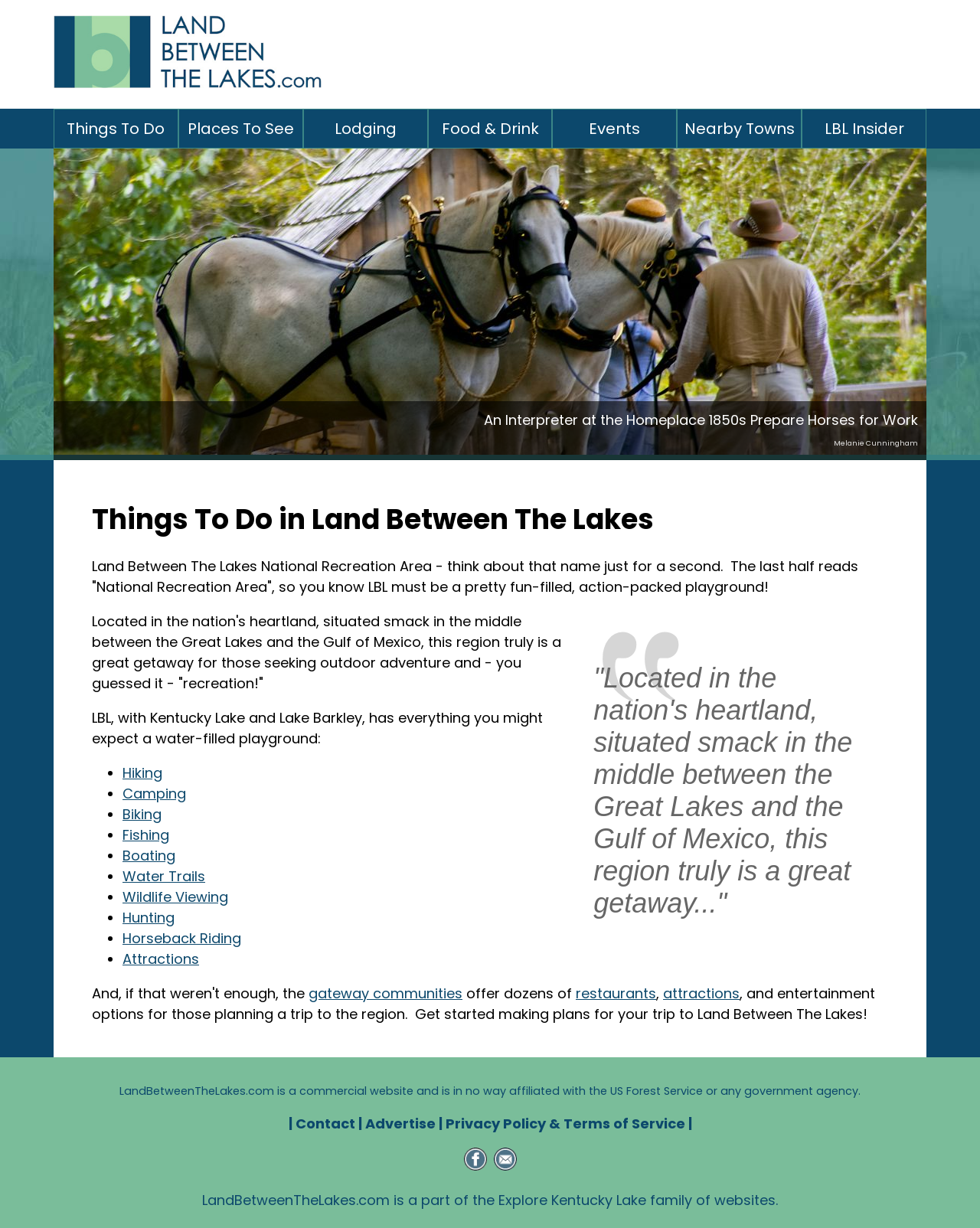Determine and generate the text content of the webpage's headline.

Things To Do in Land Between The Lakes